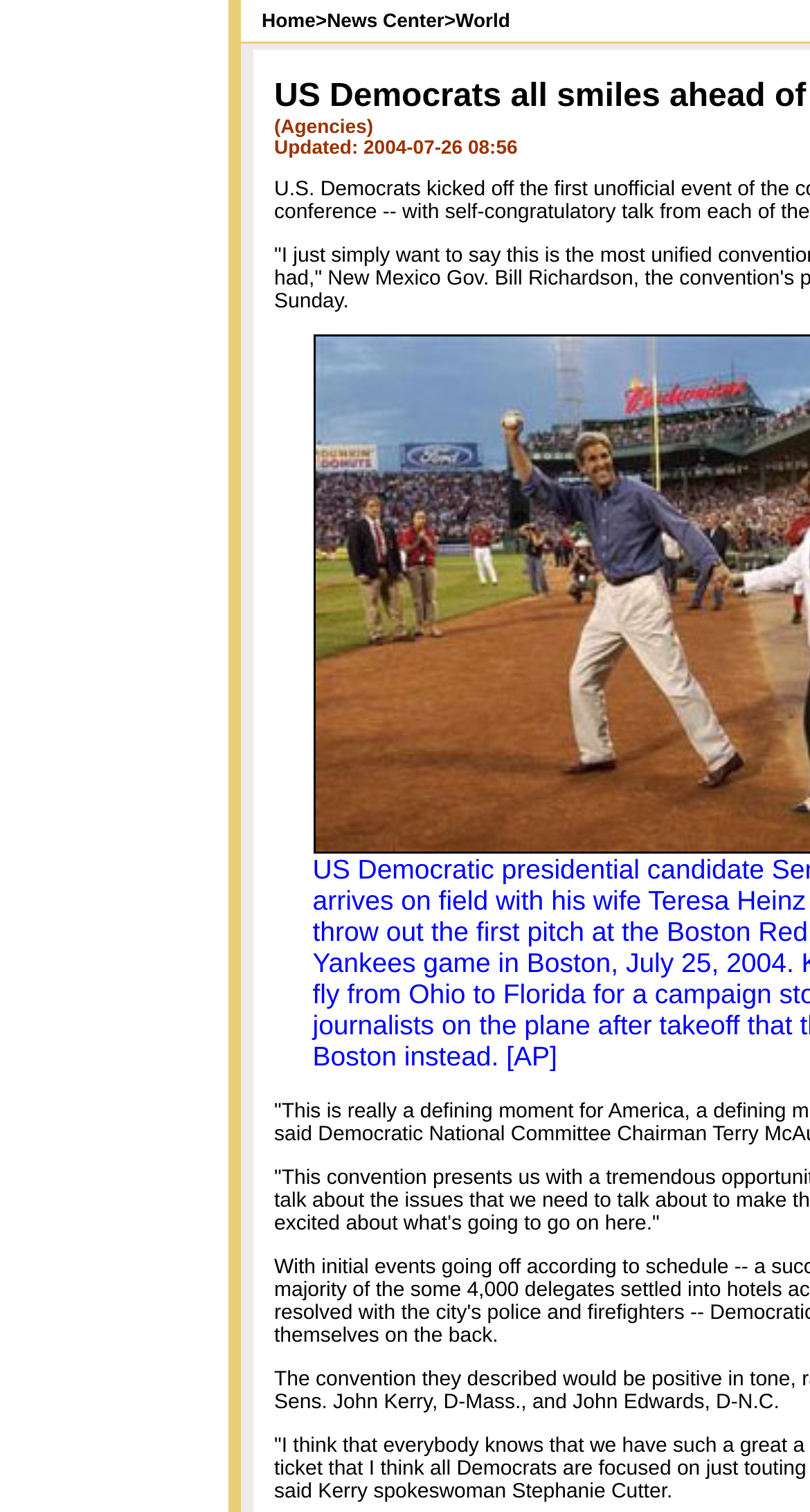What is the purpose of the table cells?
Answer briefly with a single word or phrase based on the image.

Layout